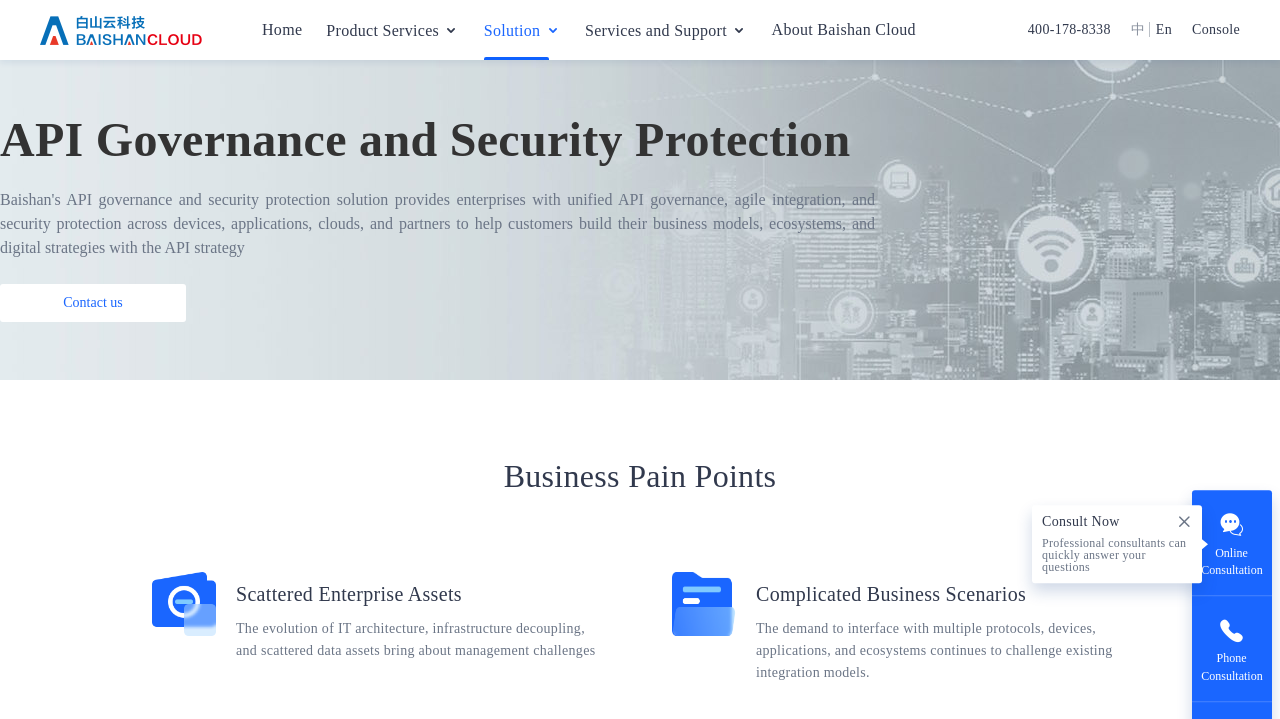Find the bounding box coordinates of the area that needs to be clicked in order to achieve the following instruction: "Click the 中 link to switch language". The coordinates should be specified as four float numbers between 0 and 1, i.e., [left, top, right, bottom].

[0.883, 0.031, 0.895, 0.051]